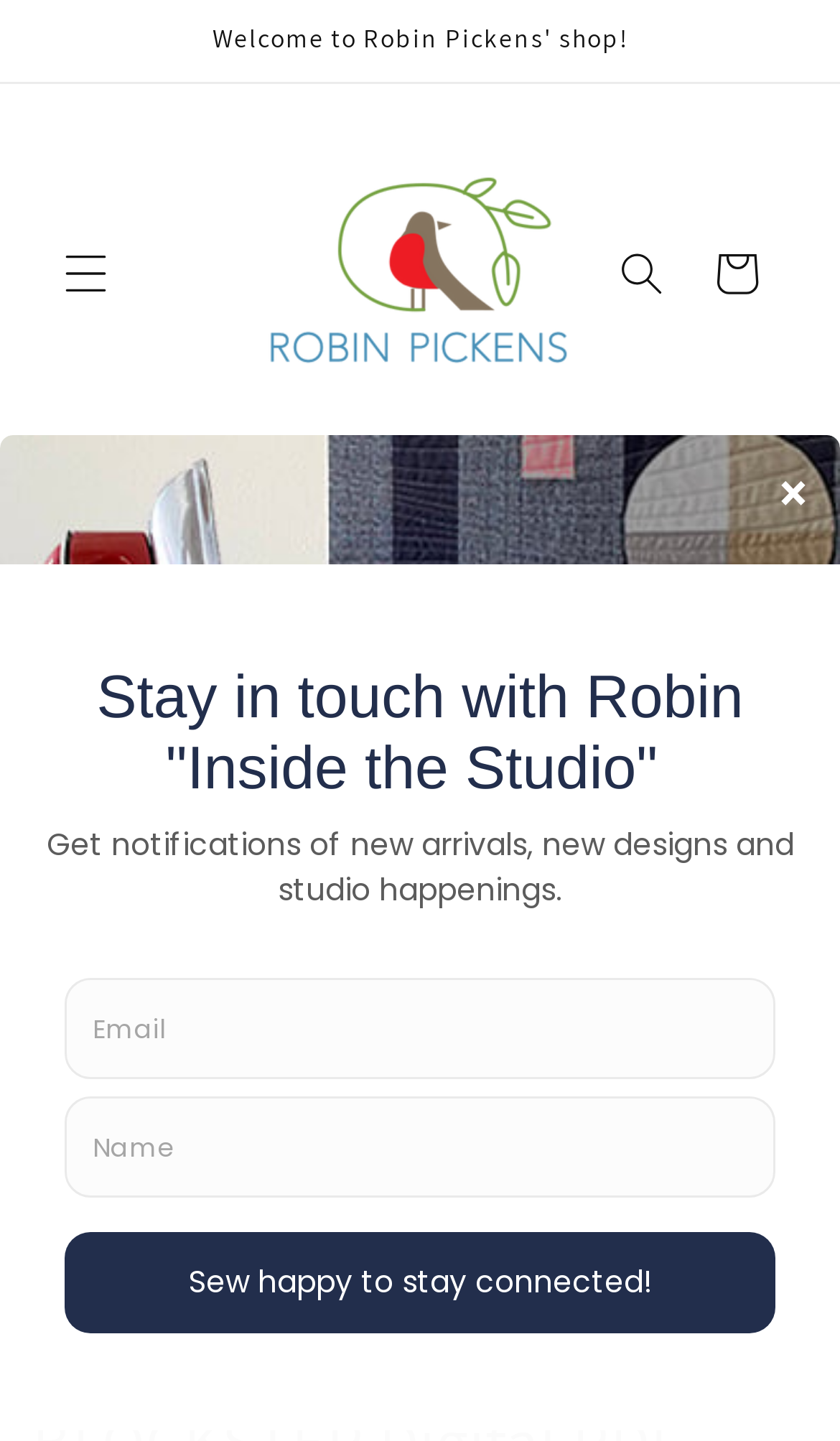Reply to the question below using a single word or brief phrase:
What is the purpose of the 'Menu' button?

To open a menu